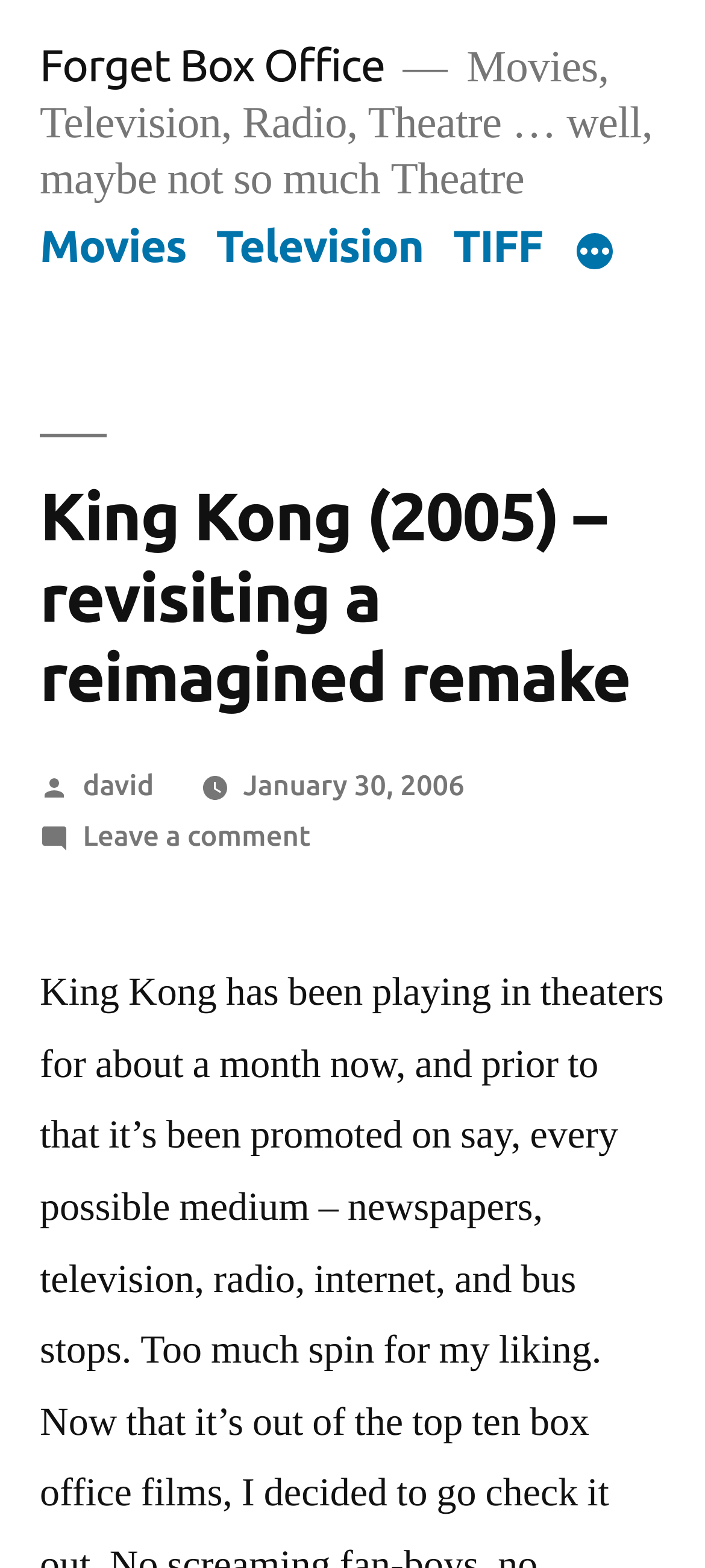What is the category of the article?
Using the image as a reference, give an elaborate response to the question.

Based on the navigation menu at the top, there are links to different categories such as Movies, Television, and TIFF. Since the article title is 'King Kong (2005) – revisiting a reimagined remake', it is likely that the category of the article is Movies.